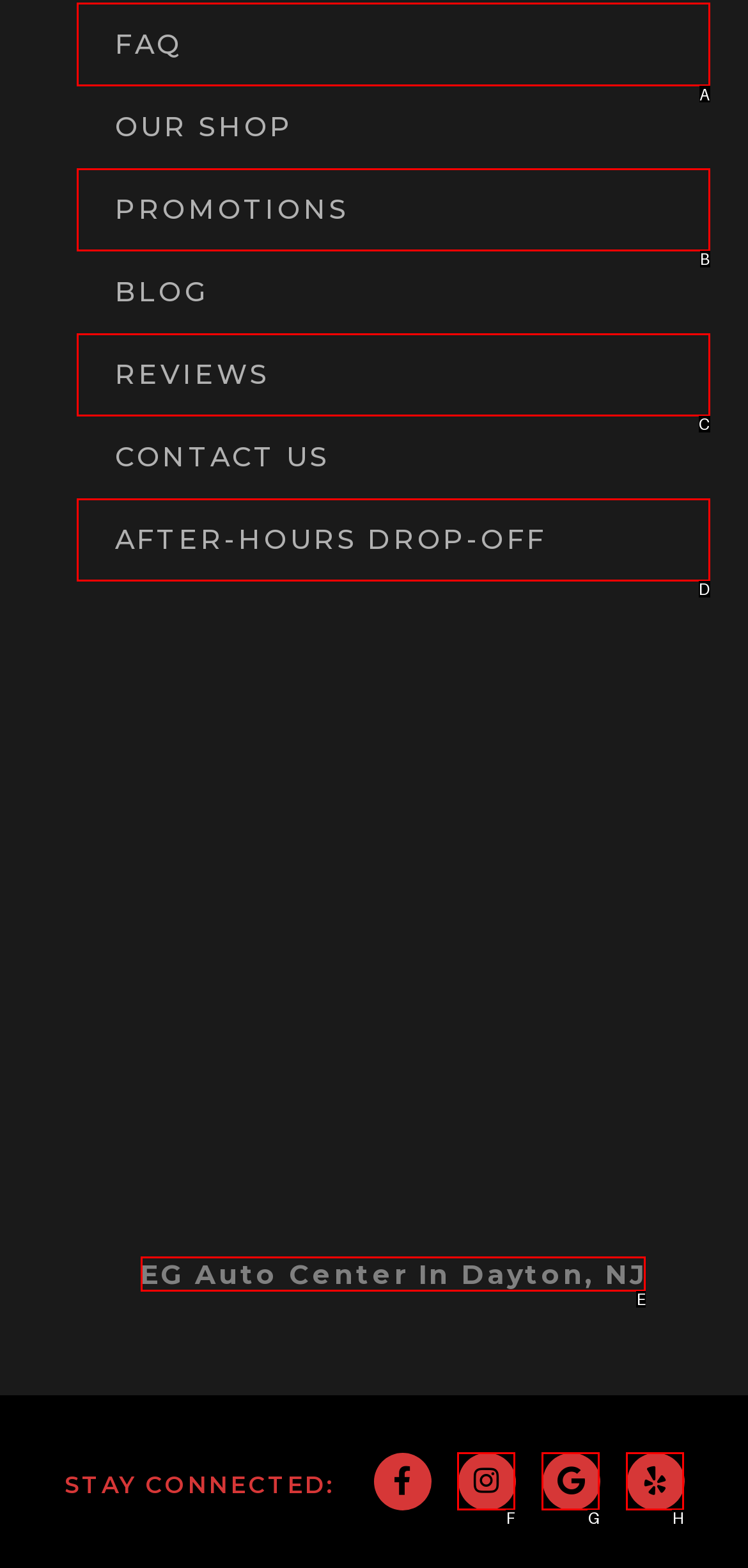Identify the correct choice to execute this task: go to FAQ page
Respond with the letter corresponding to the right option from the available choices.

A